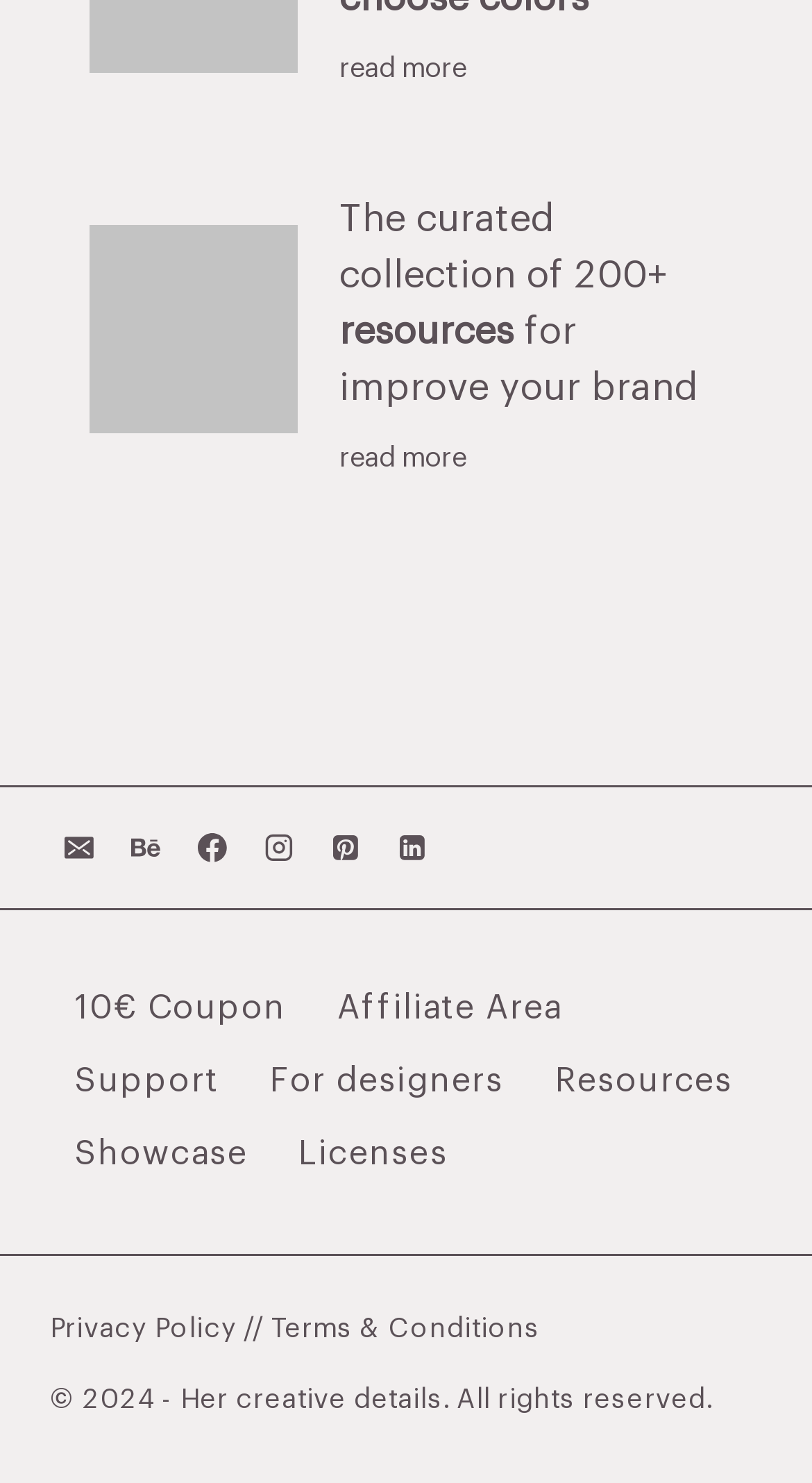Predict the bounding box coordinates of the area that should be clicked to accomplish the following instruction: "Visit Email". The bounding box coordinates should consist of four float numbers between 0 and 1, i.e., [left, top, right, bottom].

[0.062, 0.552, 0.133, 0.591]